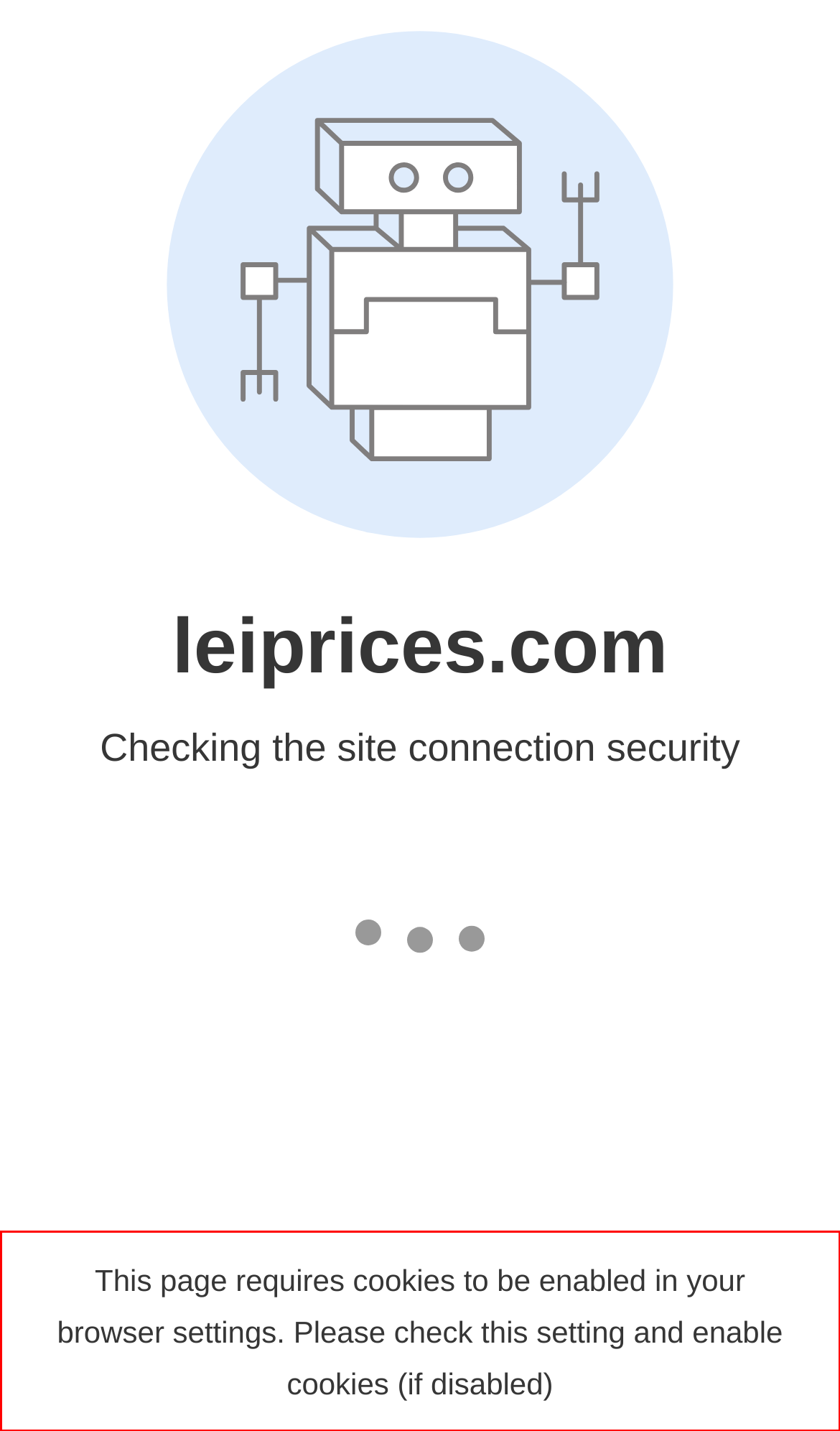You are presented with a webpage screenshot featuring a red bounding box. Perform OCR on the text inside the red bounding box and extract the content.

This page requires cookies to be enabled in your browser settings. Please check this setting and enable cookies (if disabled)